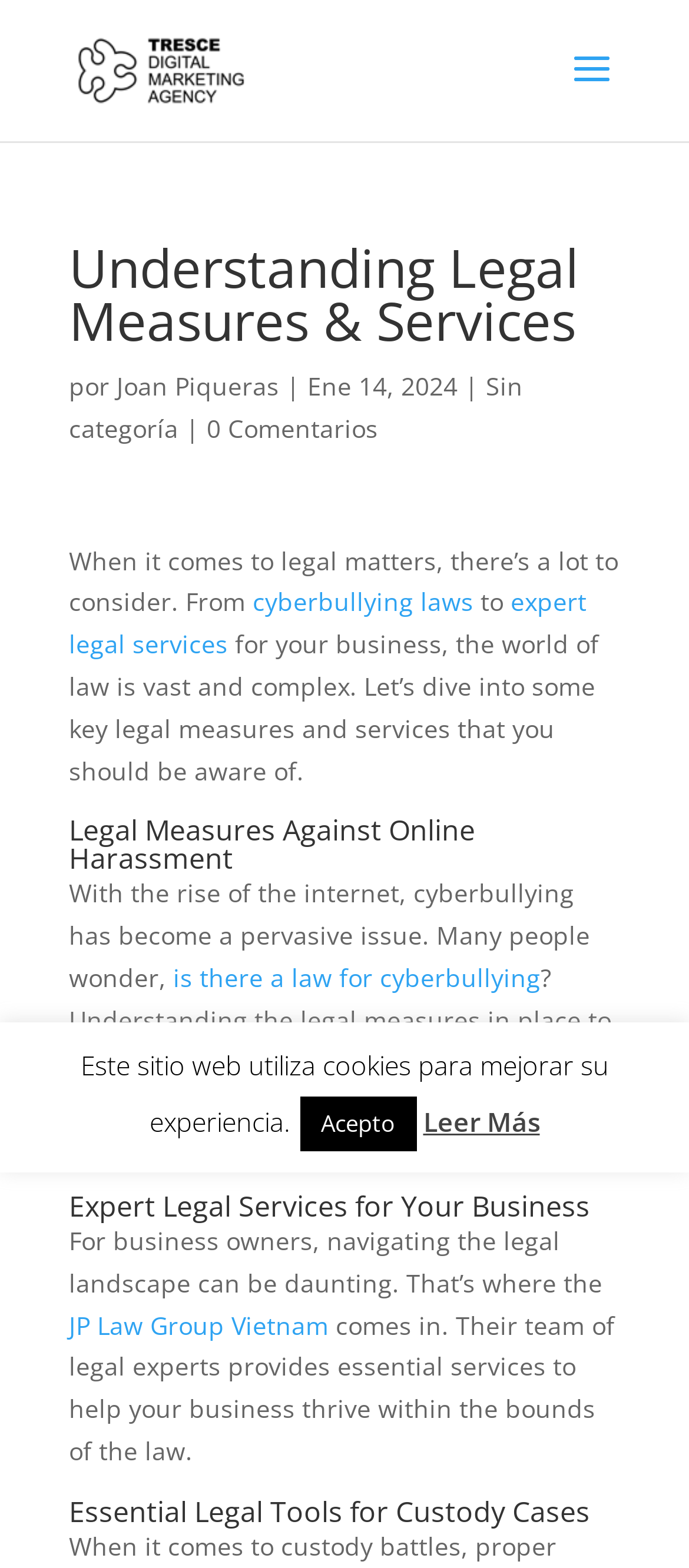Please identify the bounding box coordinates of the element's region that needs to be clicked to fulfill the following instruction: "Read the article by Joan Piqueras". The bounding box coordinates should consist of four float numbers between 0 and 1, i.e., [left, top, right, bottom].

[0.169, 0.235, 0.405, 0.257]